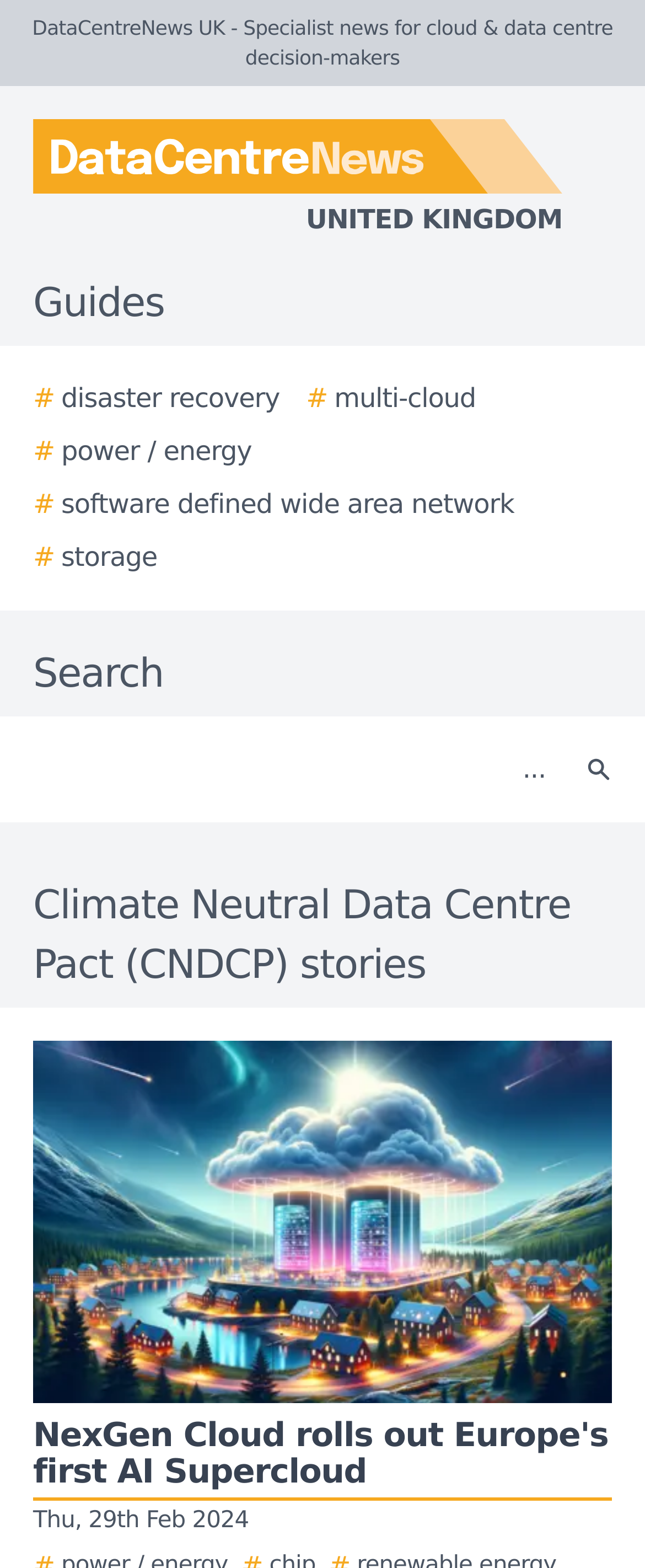Identify the bounding box coordinates for the element you need to click to achieve the following task: "Share the review". Provide the bounding box coordinates as four float numbers between 0 and 1, in the form [left, top, right, bottom].

None